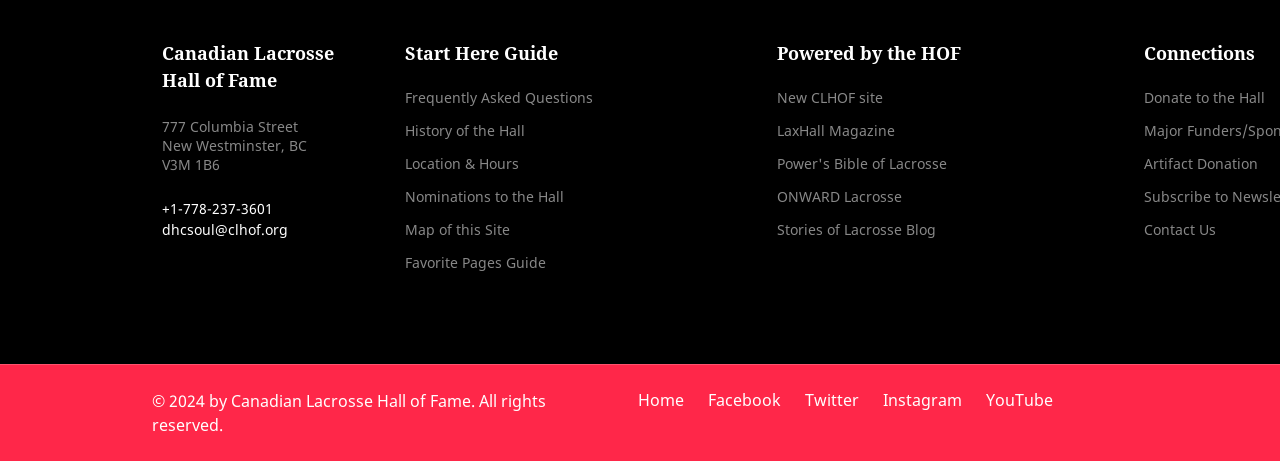Identify the bounding box coordinates for the UI element described as: "Facebook". The coordinates should be provided as four floats between 0 and 1: [left, top, right, bottom].

[0.546, 0.844, 0.621, 0.891]